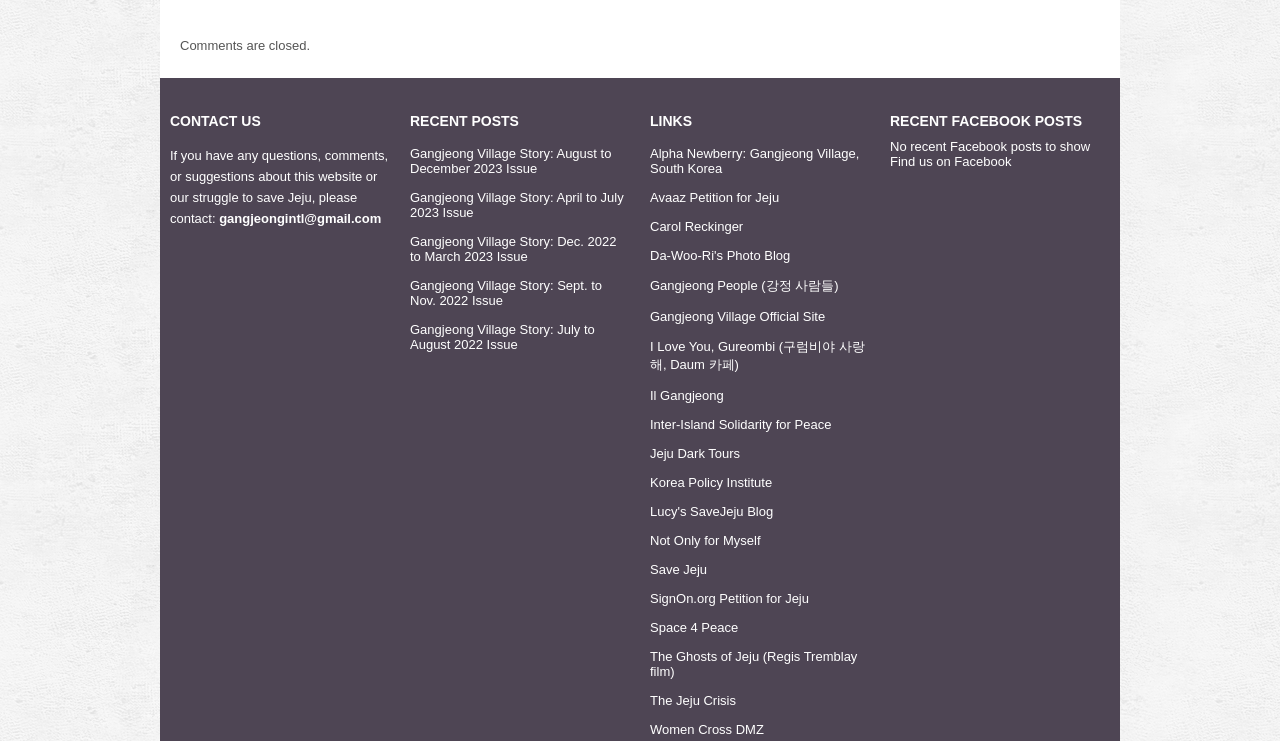What is the title of the first recent post?
Using the picture, provide a one-word or short phrase answer.

Gangjeong Village Story: August to December 2023 Issue